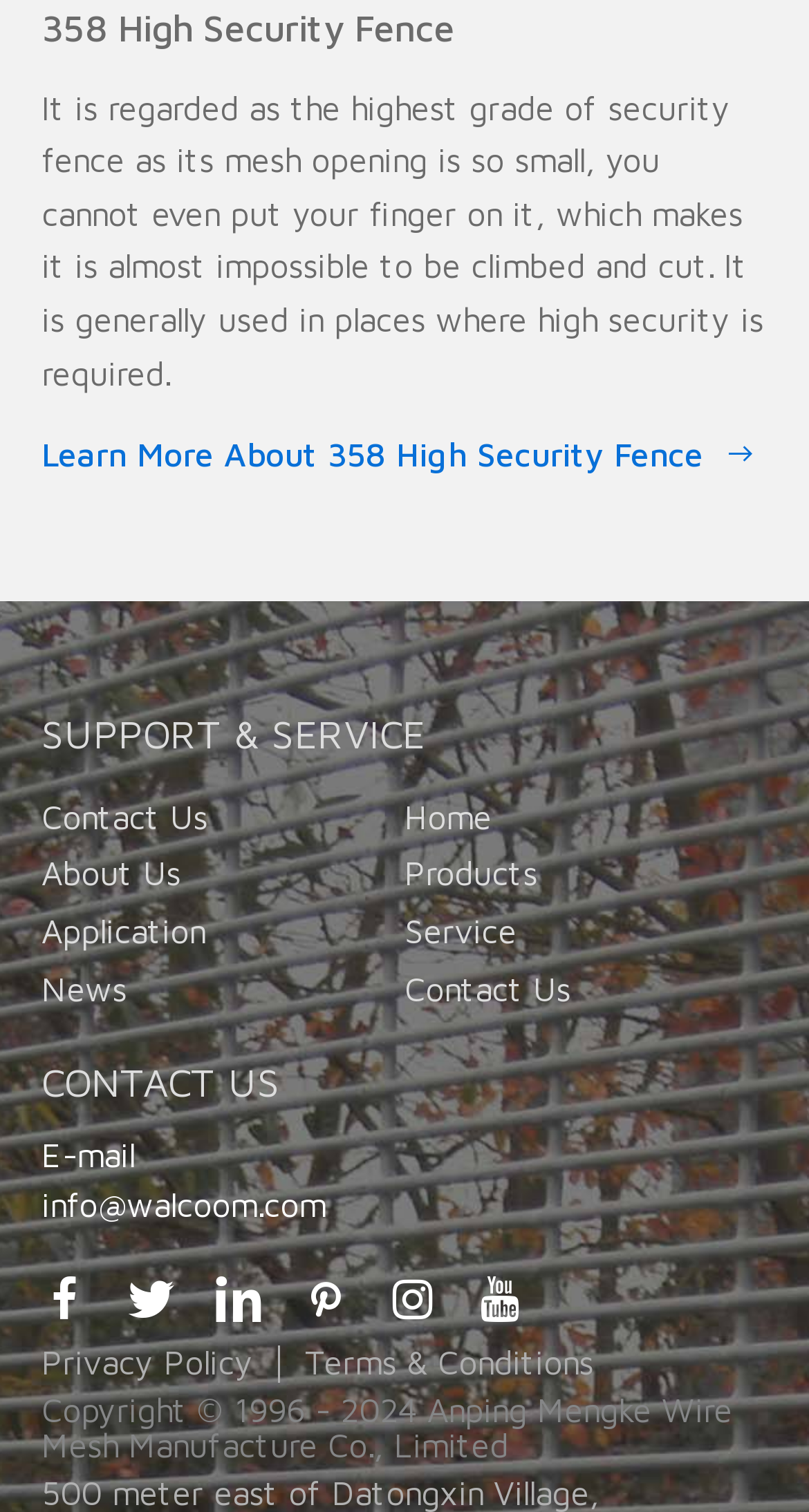Determine the bounding box for the UI element that matches this description: "Privacy Policy".

[0.051, 0.889, 0.313, 0.914]